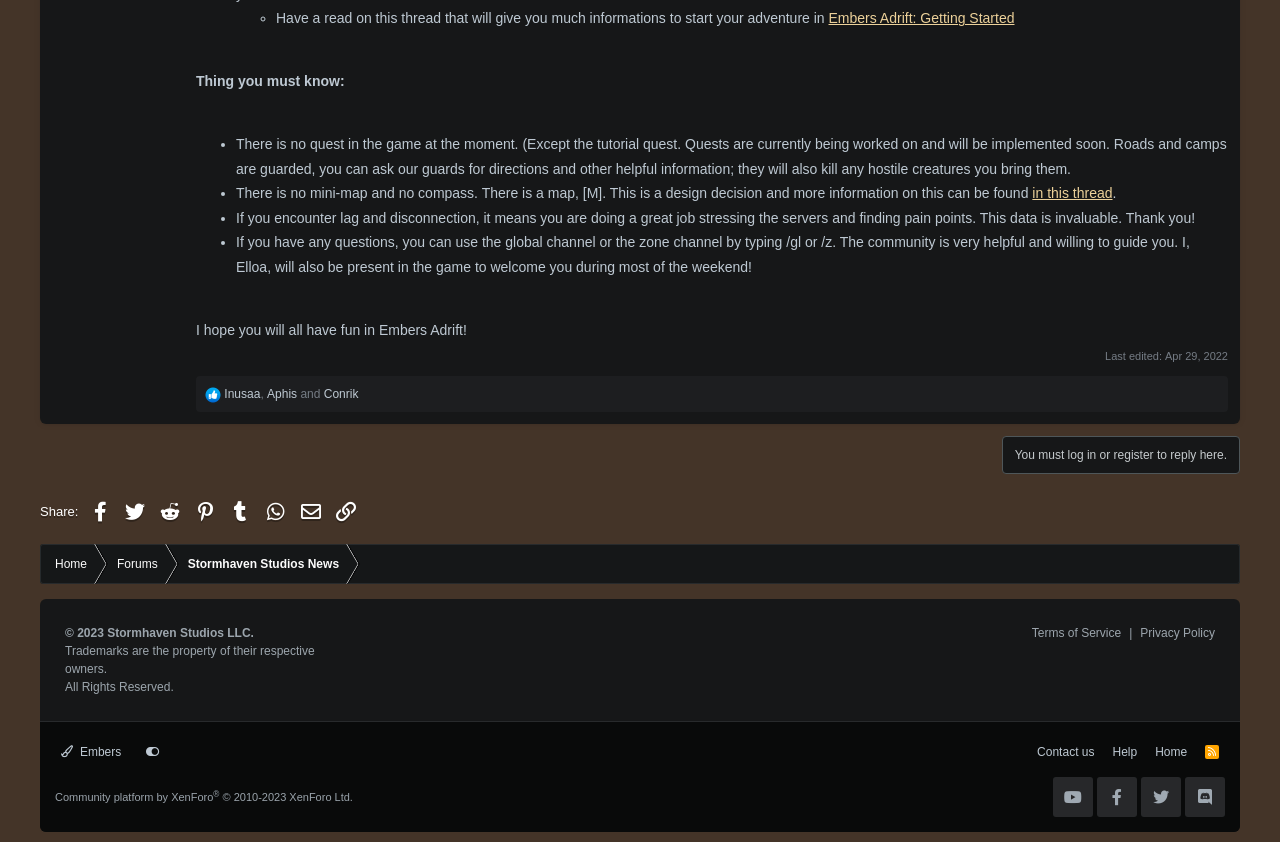Pinpoint the bounding box coordinates of the area that must be clicked to complete this instruction: "Share on Facebook".

[0.064, 0.587, 0.091, 0.627]